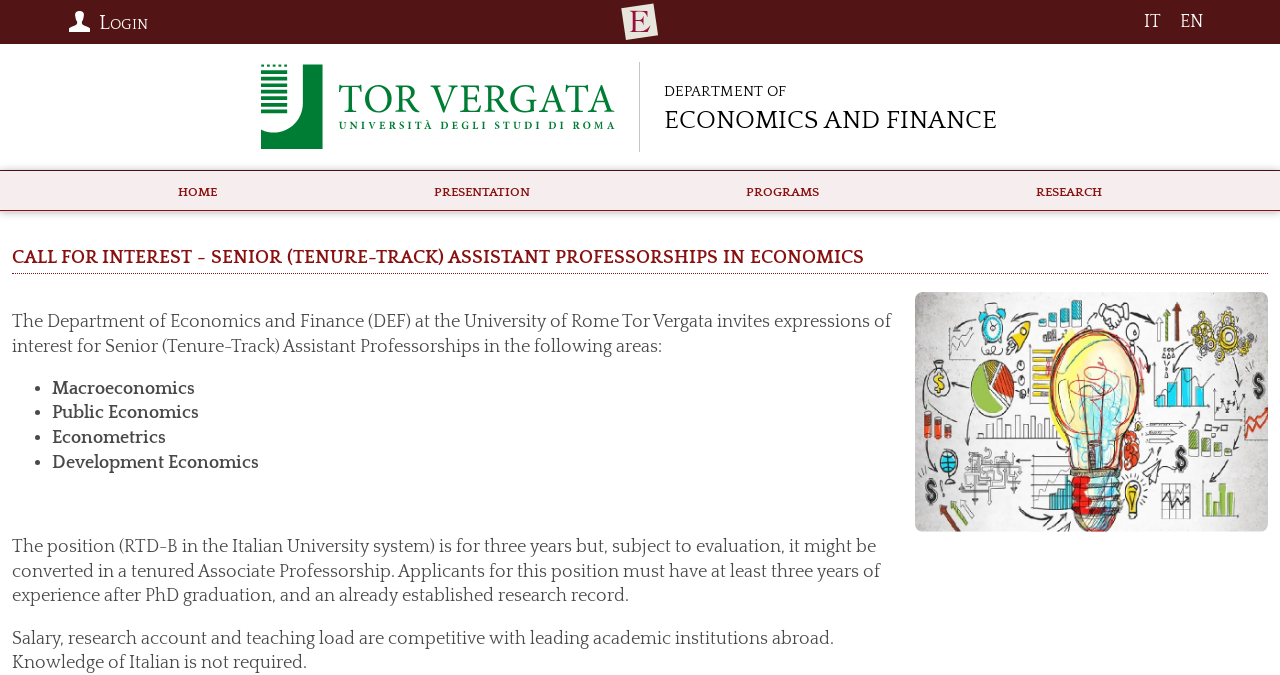Predict the bounding box coordinates of the area that should be clicked to accomplish the following instruction: "Switch to Italian language". The bounding box coordinates should consist of four float numbers between 0 and 1, i.e., [left, top, right, bottom].

[0.922, 0.033, 0.944, 0.056]